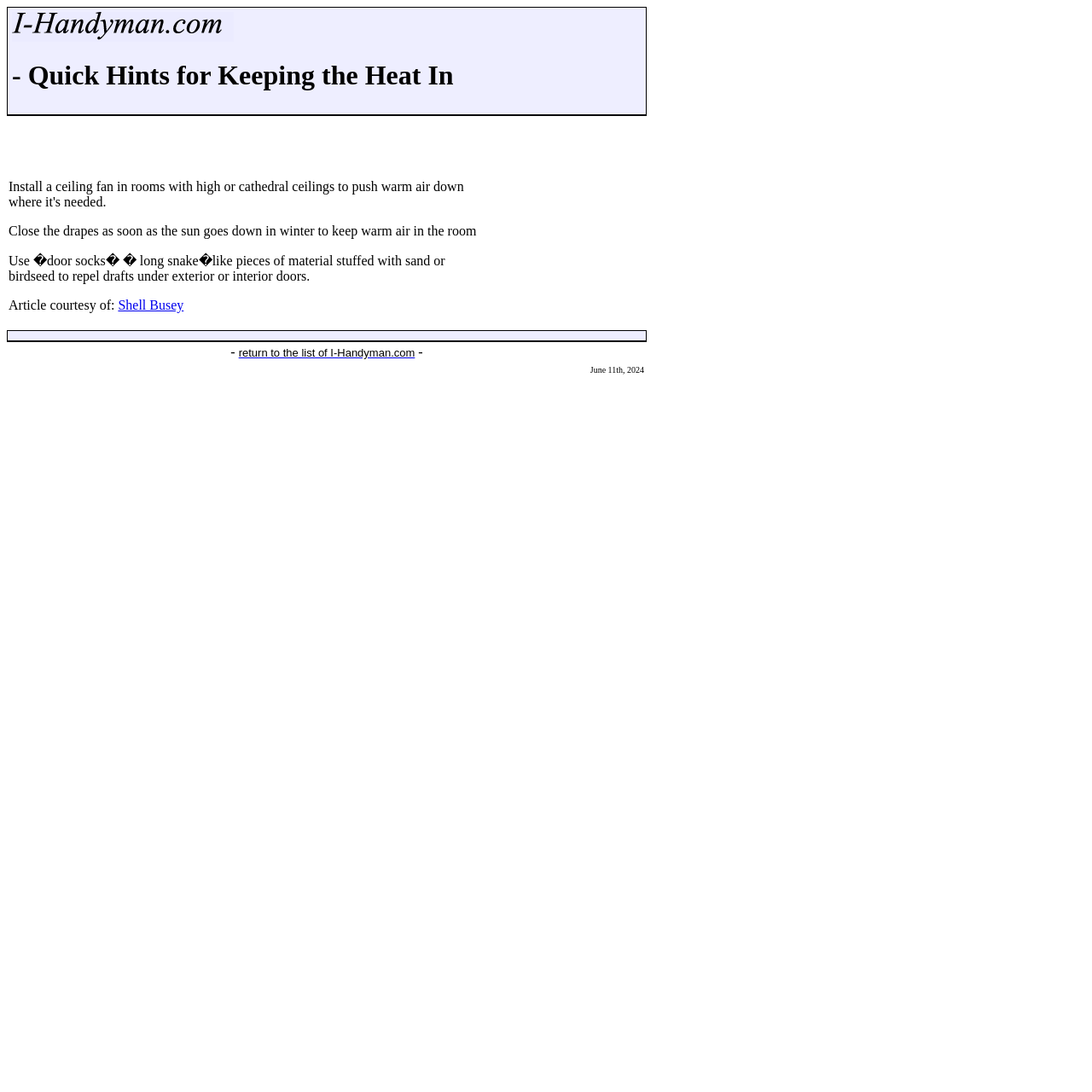What is the purpose of installing a ceiling fan?
Answer with a single word or phrase by referring to the visual content.

To push warm air down